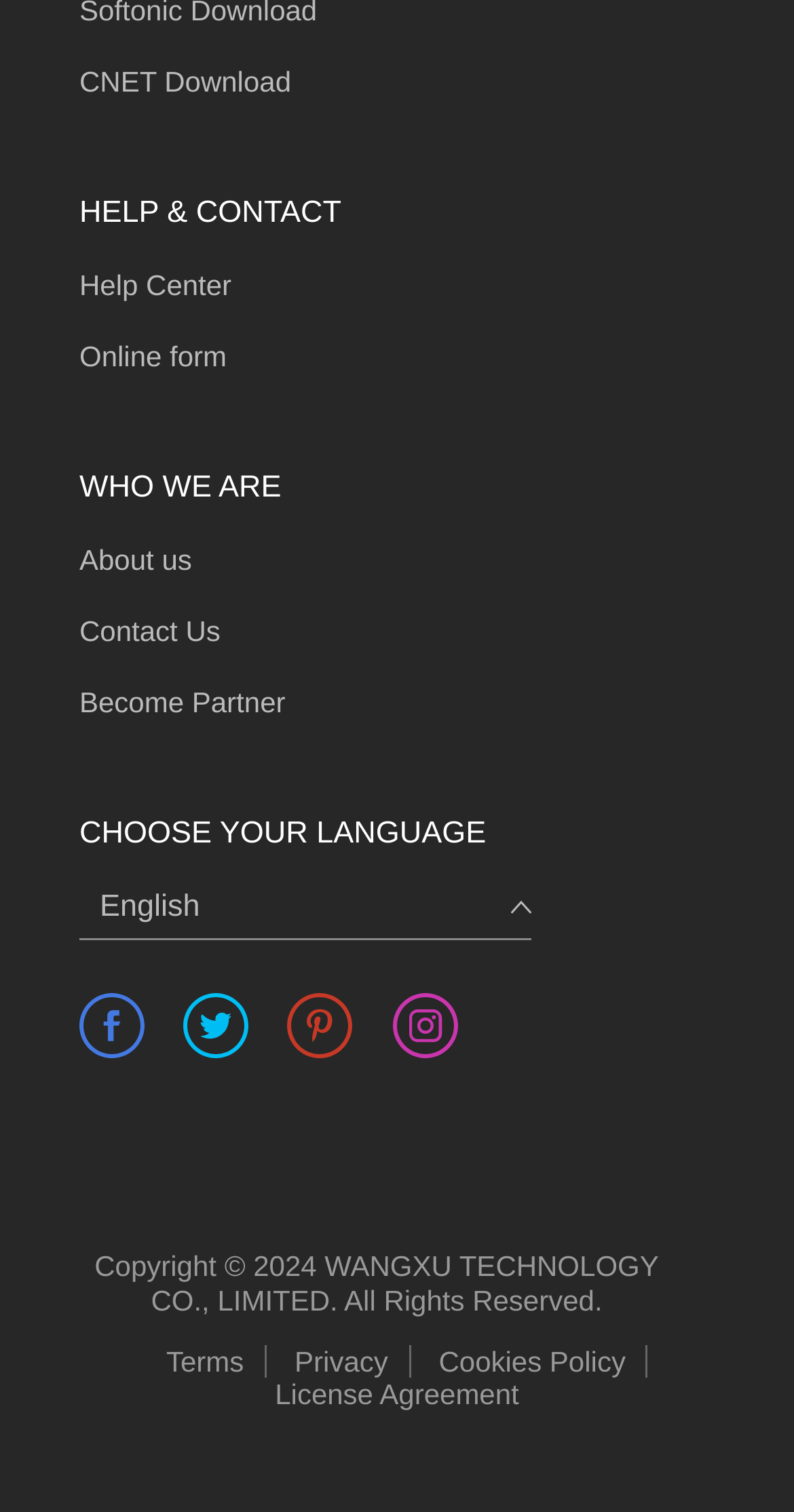How many links are available under the 'WHO WE ARE' section?
Provide an in-depth and detailed answer to the question.

I counted the number of links under the 'WHO WE ARE' section, which are 'About us', 'Contact Us', and 'Become Partner', totaling 3 links.